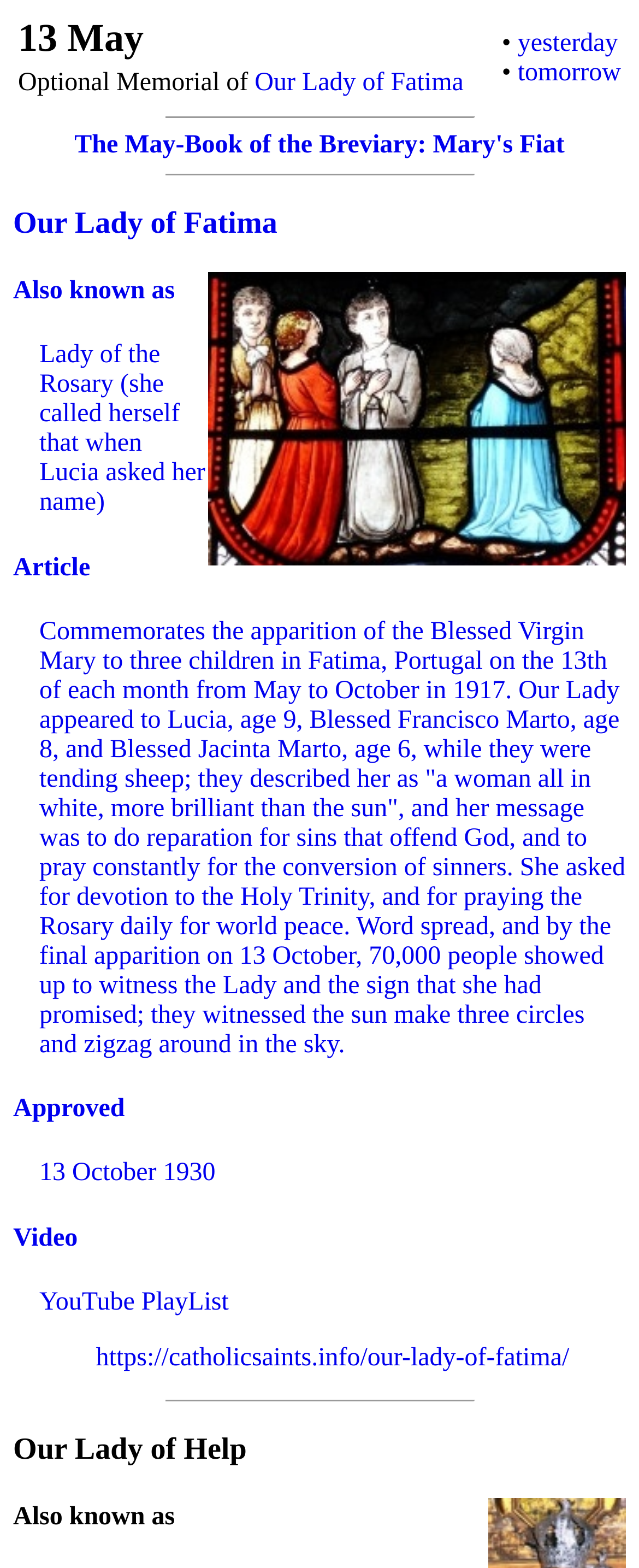How many children did the Blessed Virgin Mary appear to?
Using the information from the image, give a concise answer in one word or a short phrase.

three